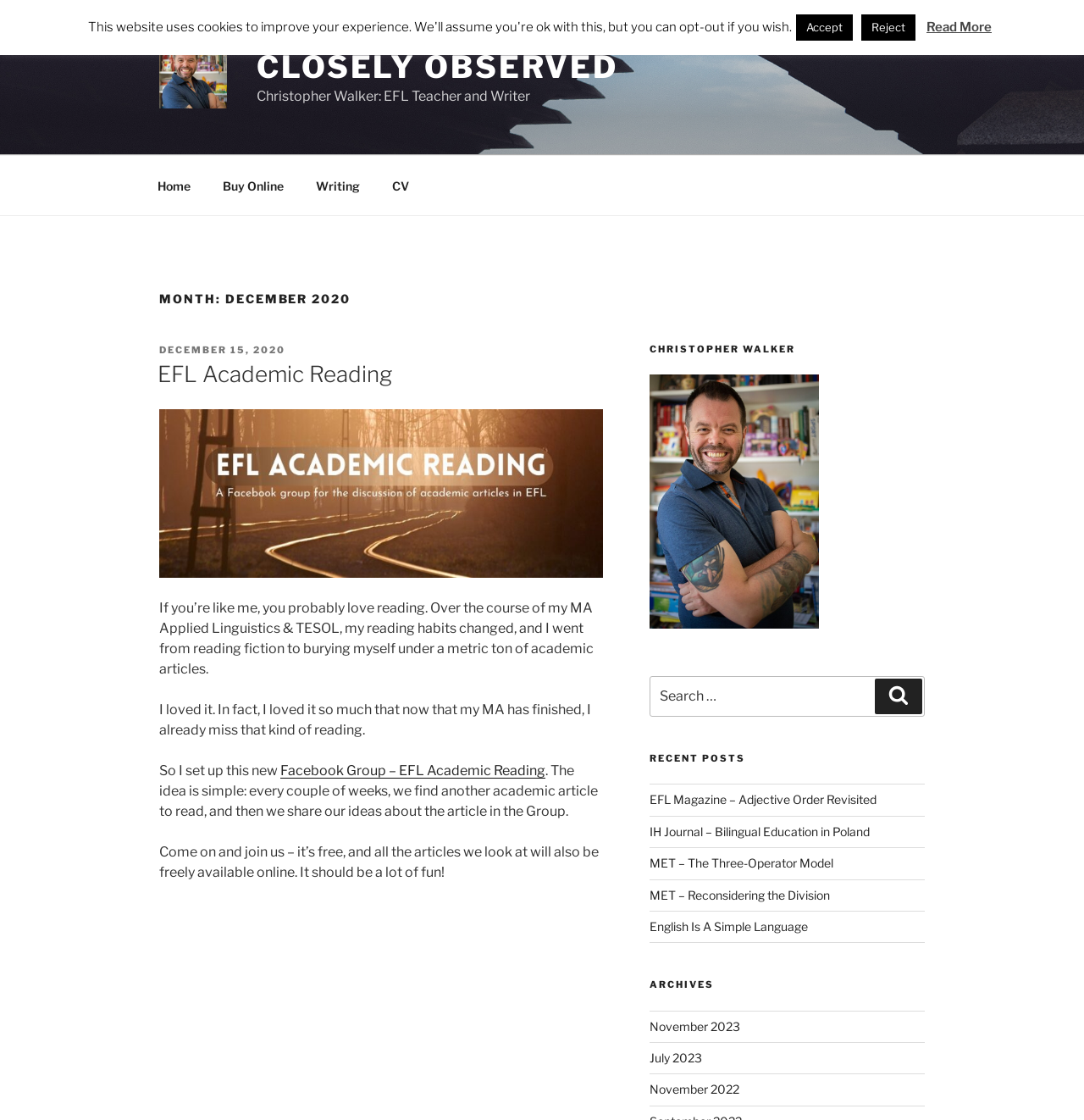How often are new articles read and shared in the Facebook Group?
Please give a detailed and thorough answer to the question, covering all relevant points.

The answer can be found in the static text element 'The idea is simple: every couple of weeks, we find another academic article to read, and then we share our ideas about the article in the Group.' which is located within the article section of the webpage. This text explains the frequency of reading and sharing new articles in the Facebook Group.